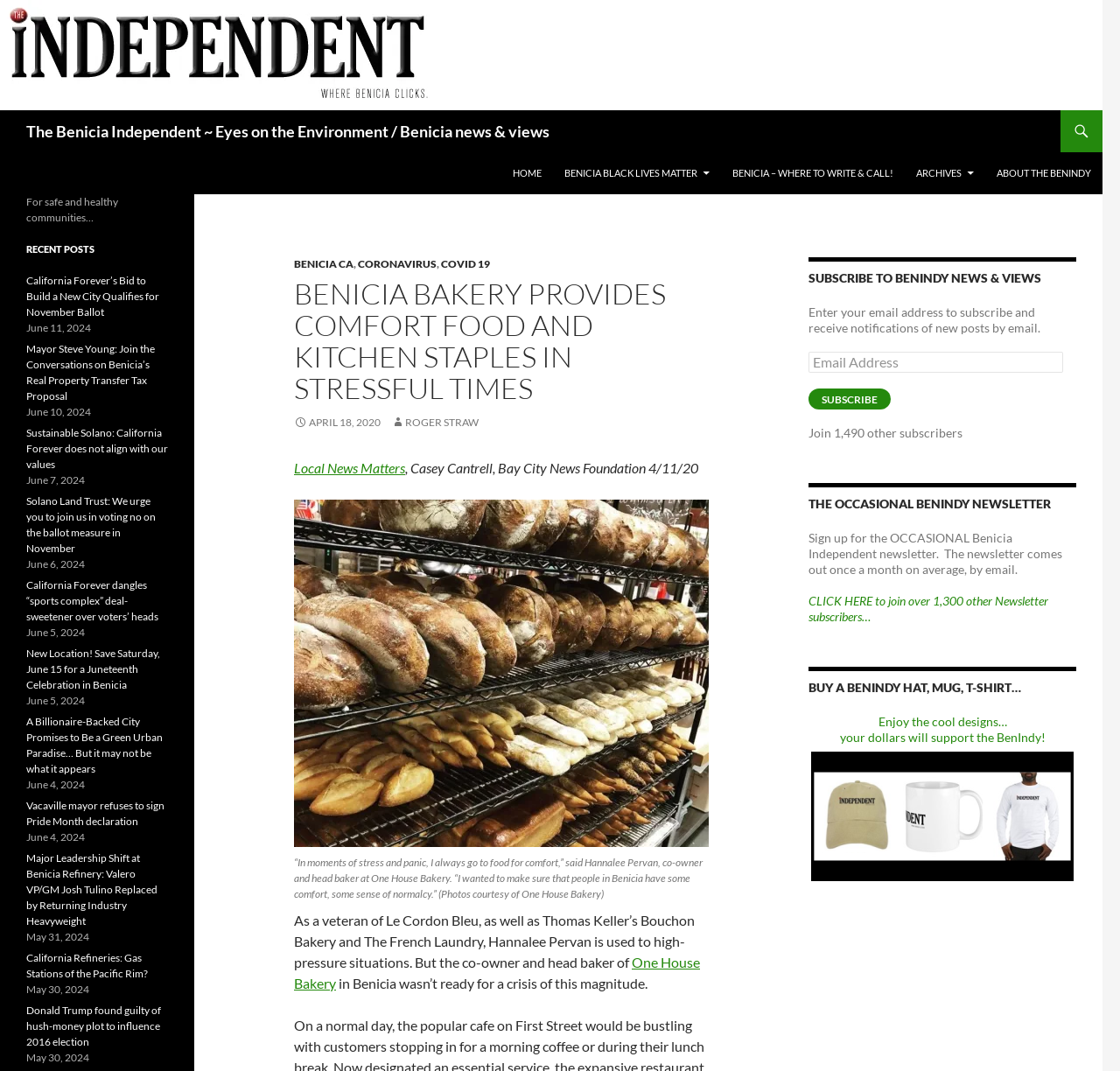Using the description: "Home", identify the bounding box of the corresponding UI element in the screenshot.

[0.448, 0.142, 0.493, 0.181]